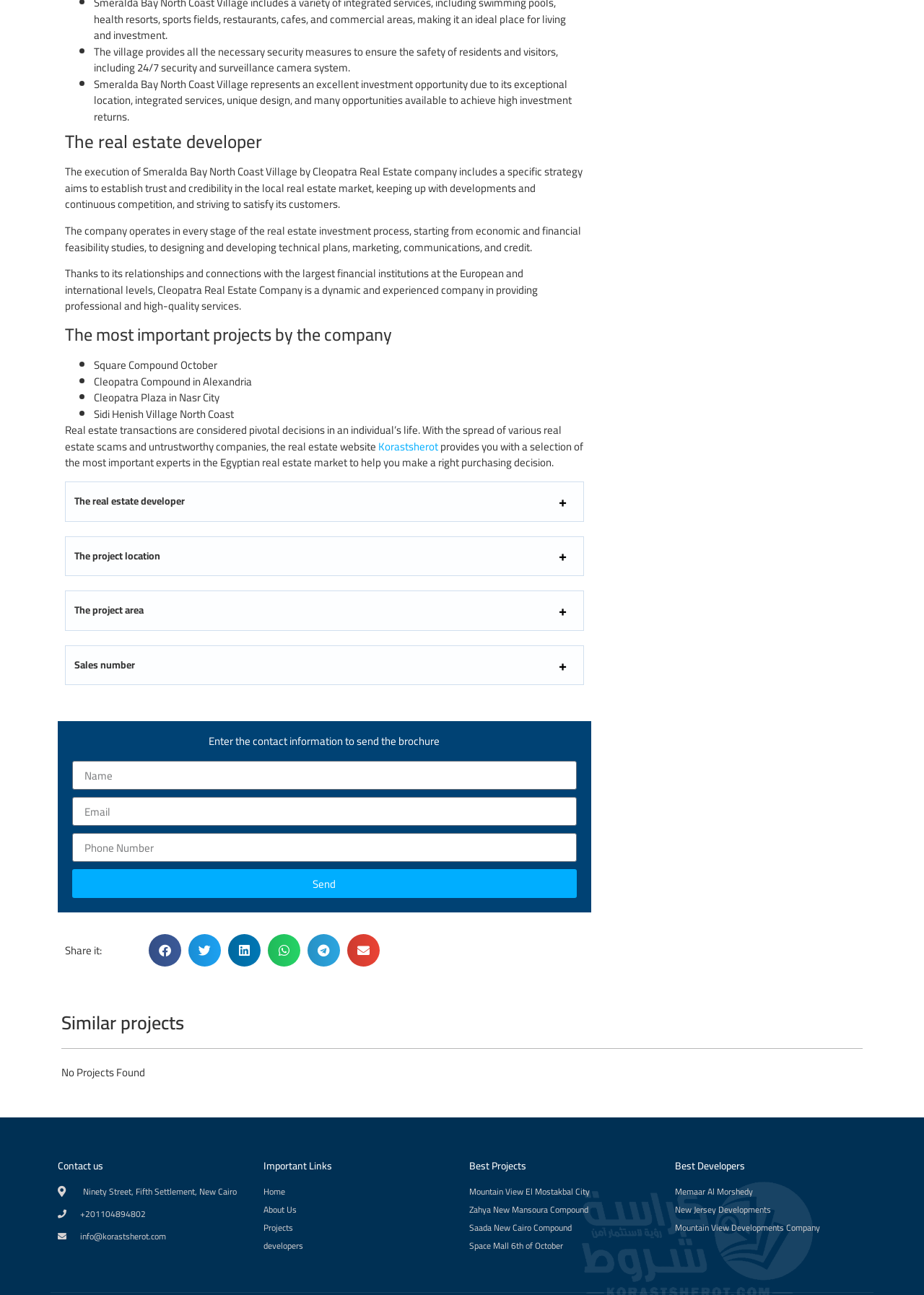Please locate the bounding box coordinates of the element that needs to be clicked to achieve the following instruction: "Enter your name in the input field". The coordinates should be four float numbers between 0 and 1, i.e., [left, top, right, bottom].

[0.078, 0.588, 0.624, 0.61]